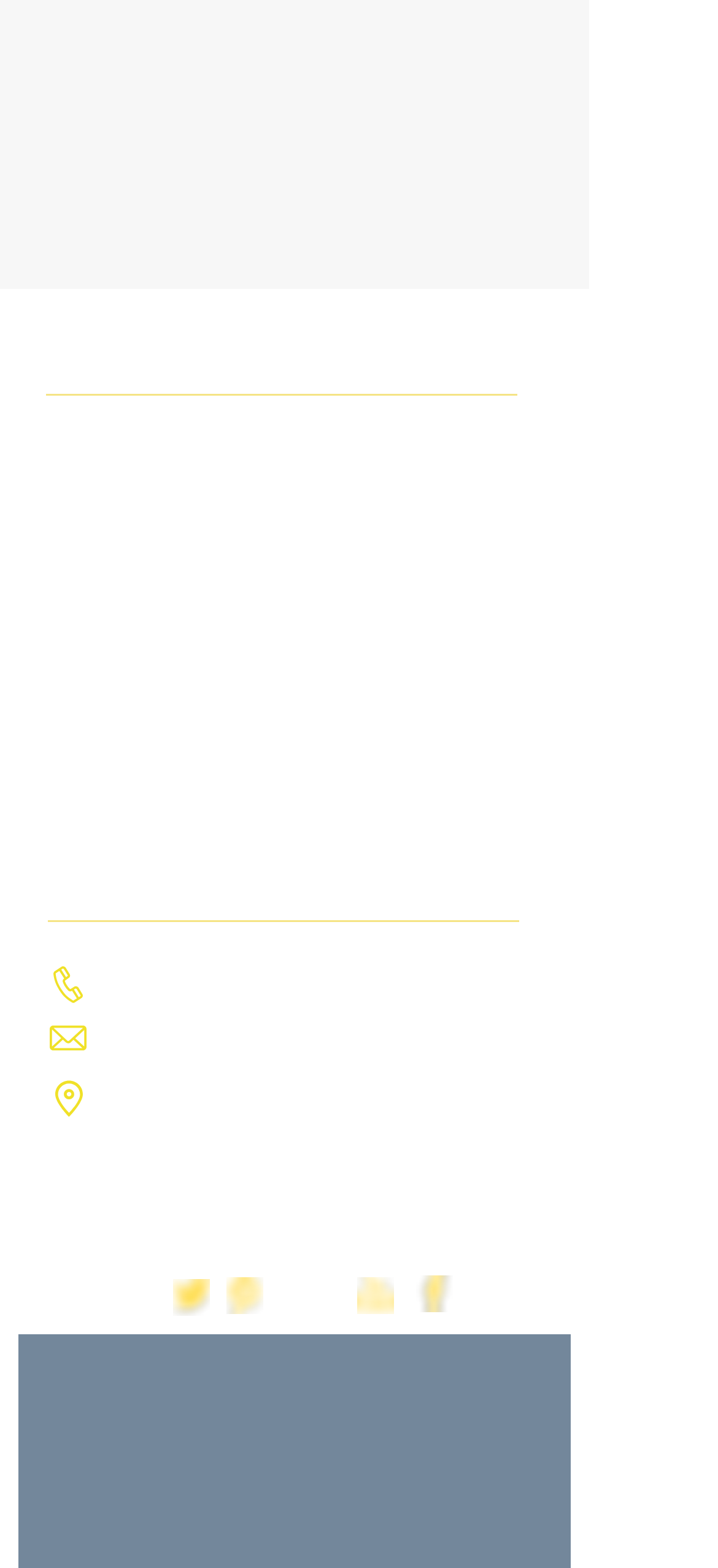Find the bounding box coordinates of the clickable area required to complete the following action: "Click Covid-19 Statement".

[0.077, 0.321, 0.485, 0.343]